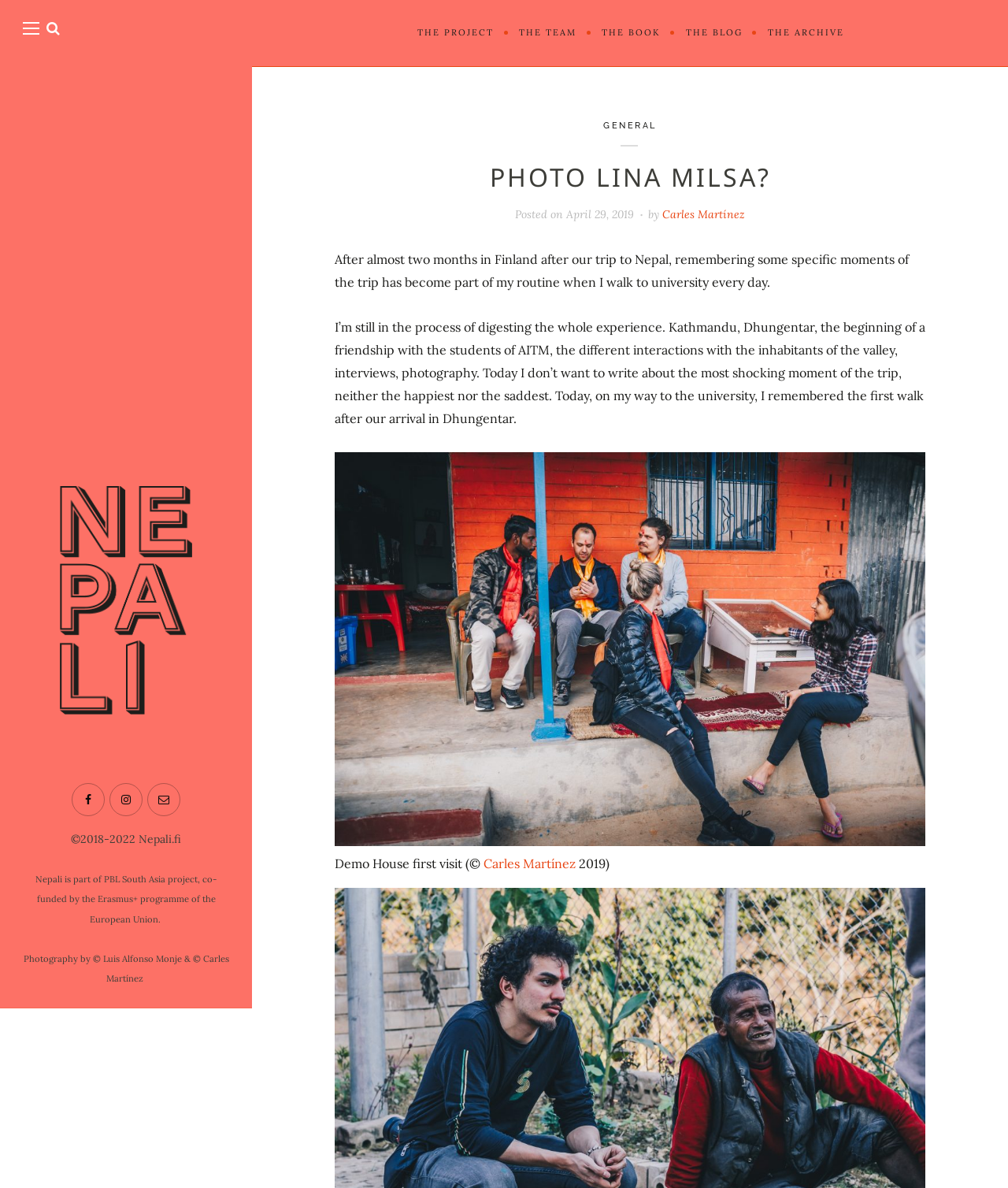Can you find the bounding box coordinates of the area I should click to execute the following instruction: "Check out the Twitter profile"?

None